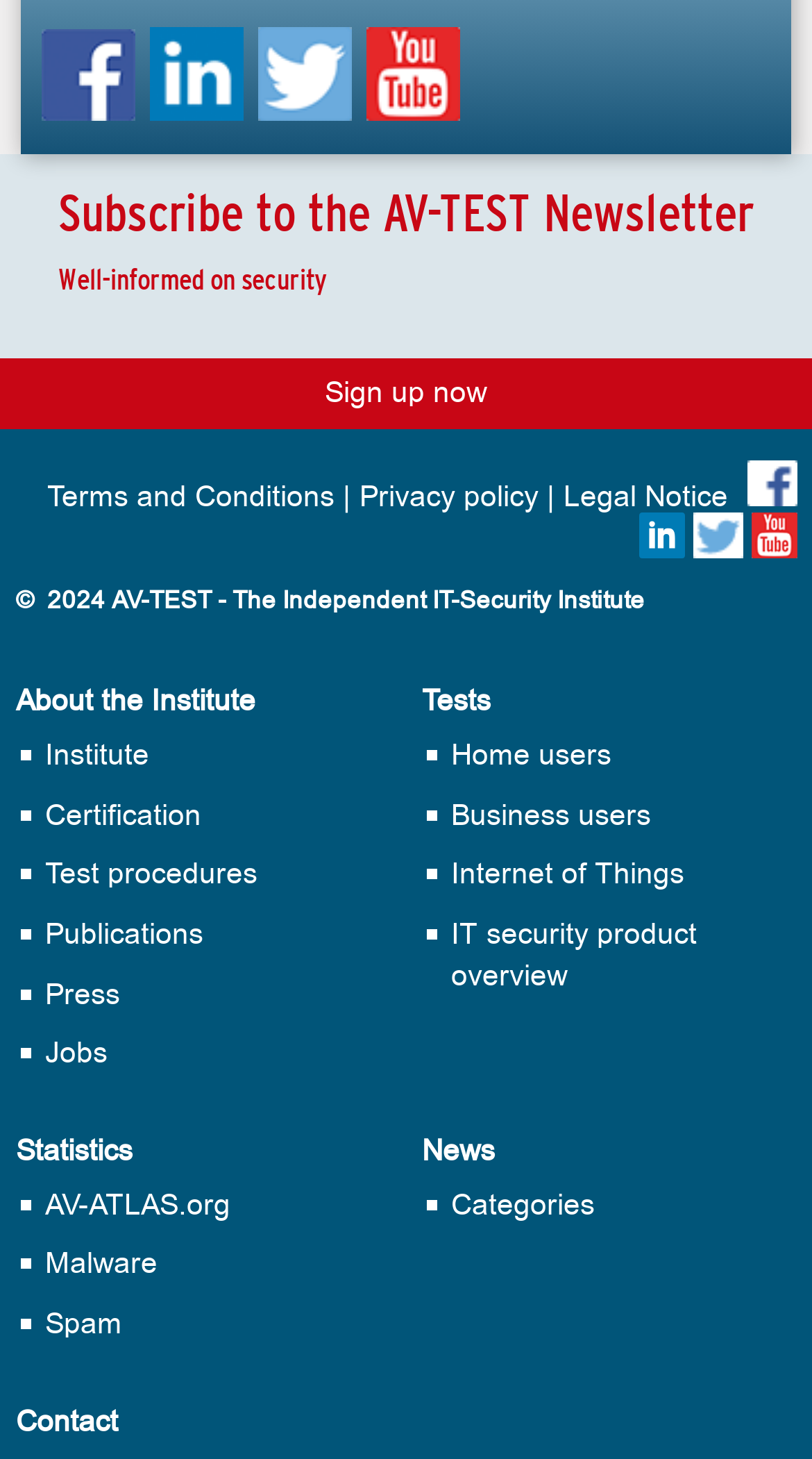Can you determine the bounding box coordinates of the area that needs to be clicked to fulfill the following instruction: "Submit a review"?

None